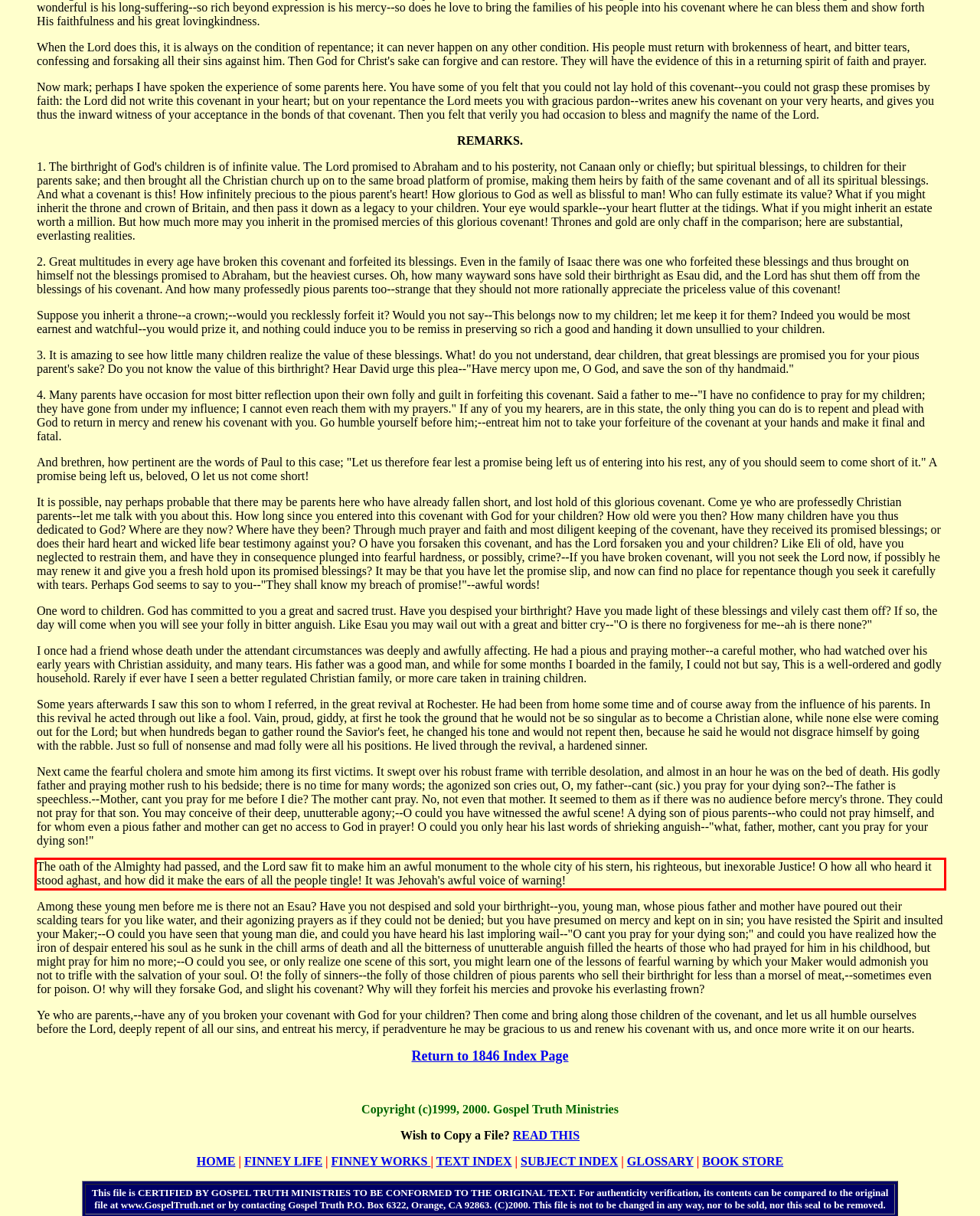Given a screenshot of a webpage containing a red rectangle bounding box, extract and provide the text content found within the red bounding box.

The oath of the Almighty had passed, and the Lord saw fit to make him an awful monument to the whole city of his stern, his righteous, but inexorable Justice! O how all who heard it stood aghast, and how did it make the ears of all the people tingle! It was Jehovah's awful voice of warning!